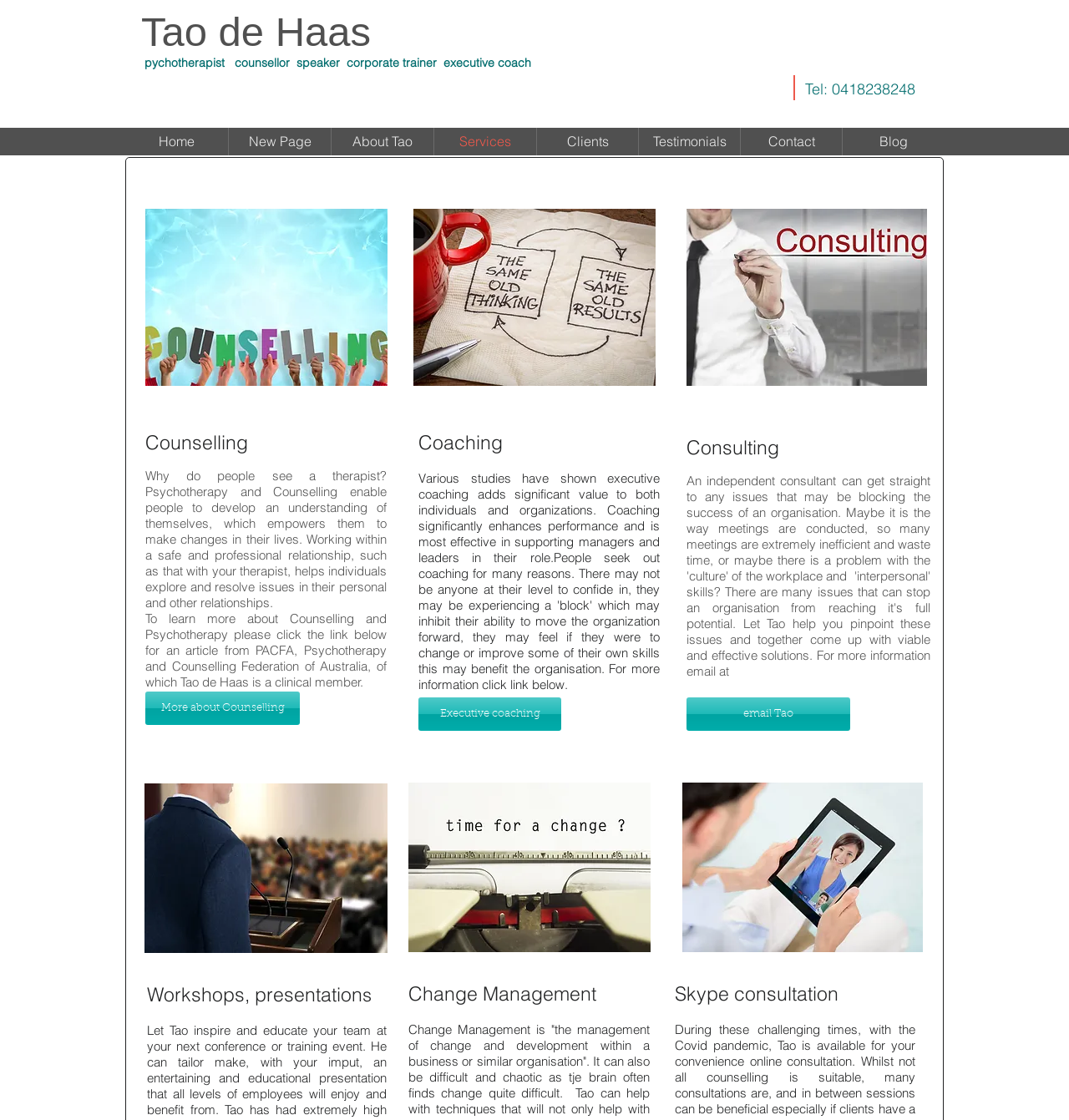Pinpoint the bounding box coordinates of the element that must be clicked to accomplish the following instruction: "View the 'Recent Posts'". The coordinates should be in the format of four float numbers between 0 and 1, i.e., [left, top, right, bottom].

None